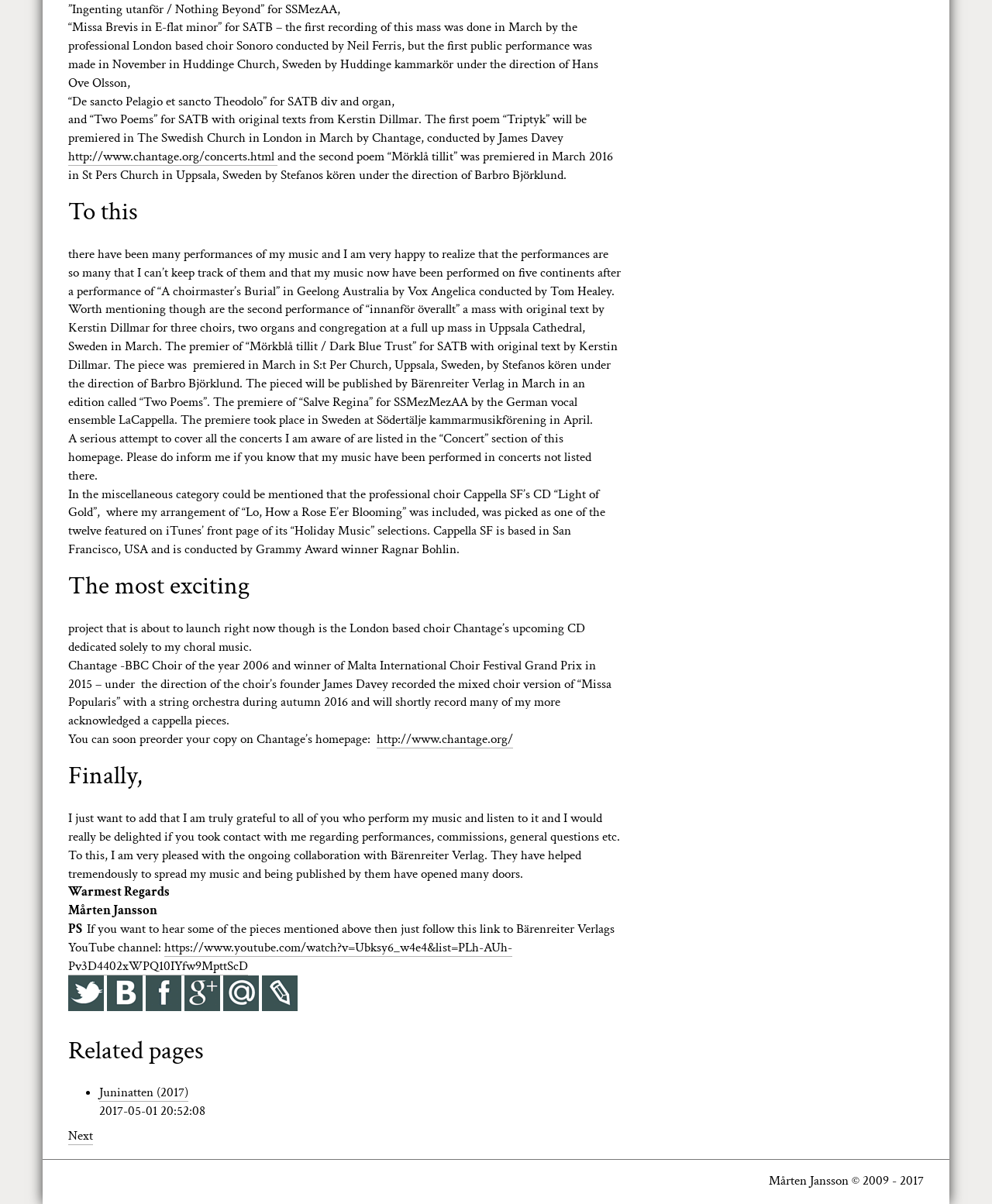Please specify the coordinates of the bounding box for the element that should be clicked to carry out this instruction: "Click the link to the related page Juninatten". The coordinates must be four float numbers between 0 and 1, formatted as [left, top, right, bottom].

[0.1, 0.9, 0.19, 0.915]